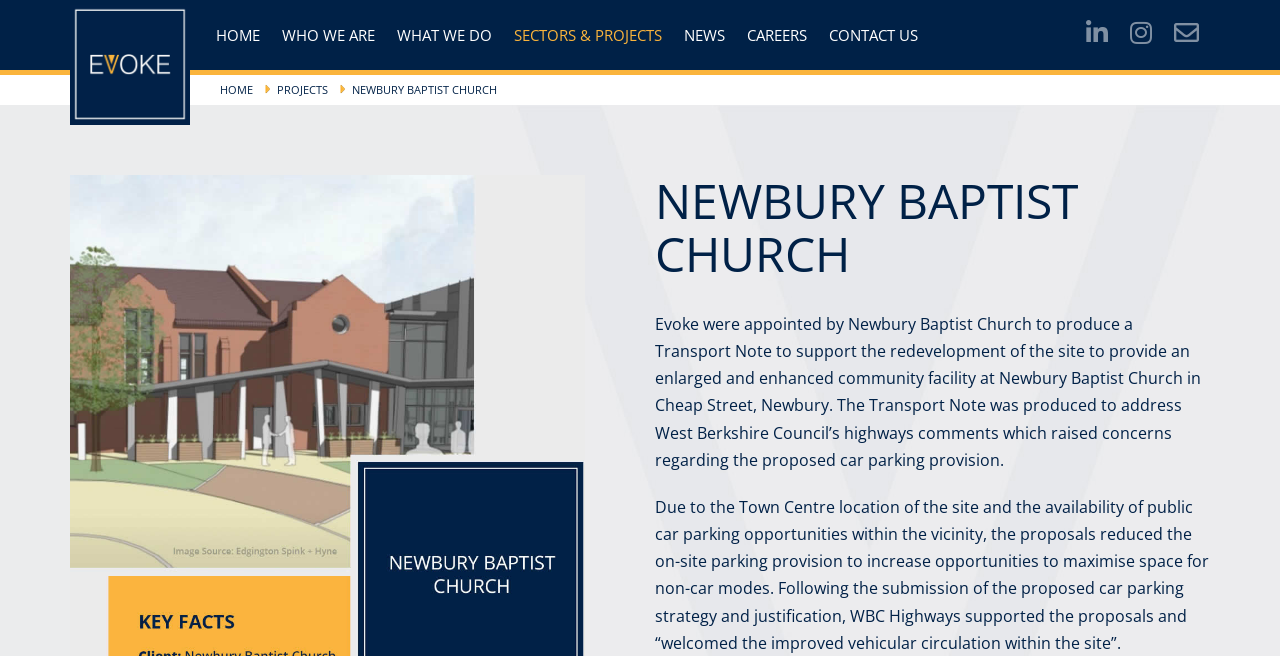Locate the bounding box coordinates of the area to click to fulfill this instruction: "Click the Evoke logo". The bounding box should be presented as four float numbers between 0 and 1, in the order [left, top, right, bottom].

[0.043, 0.0, 0.16, 0.076]